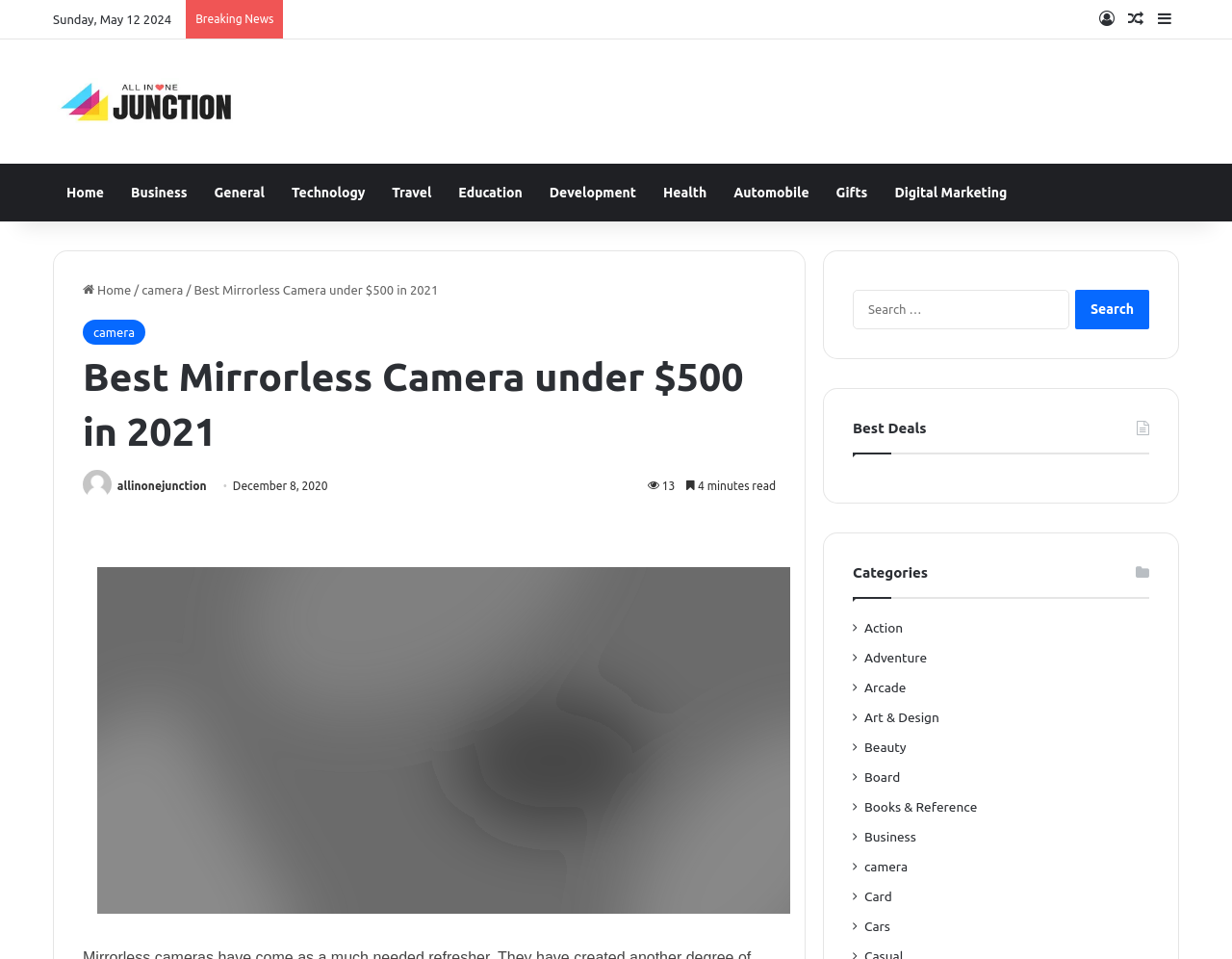Identify the webpage's primary heading and generate its text.

Best Mirrorless Camera under $500 in 2021